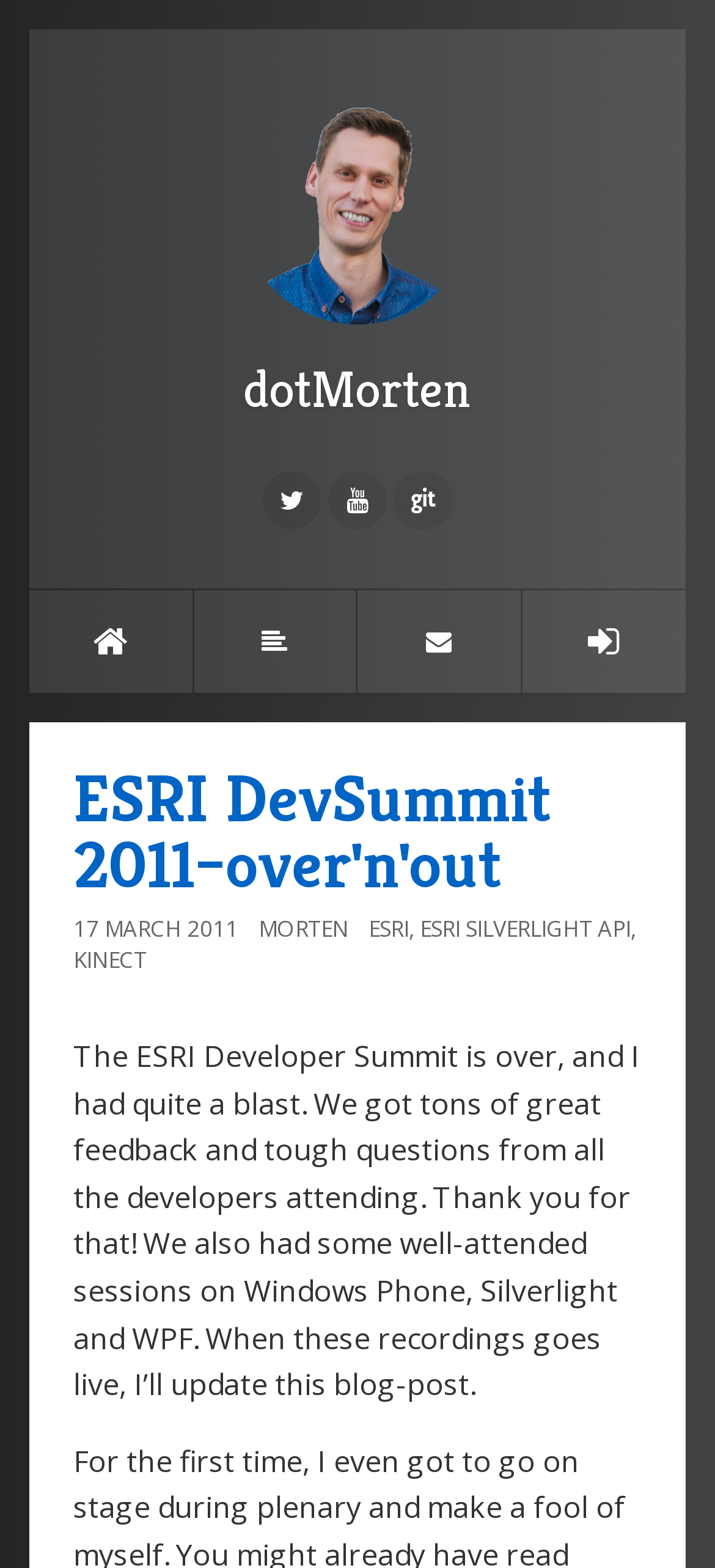Please provide a comprehensive response to the question below by analyzing the image: 
What is the author's name?

The author's name is mentioned in the link 'MORTEN' which is located in the second header section, along with other links to 'ESRI' and 'ESRI SILVERLIGHT API'.